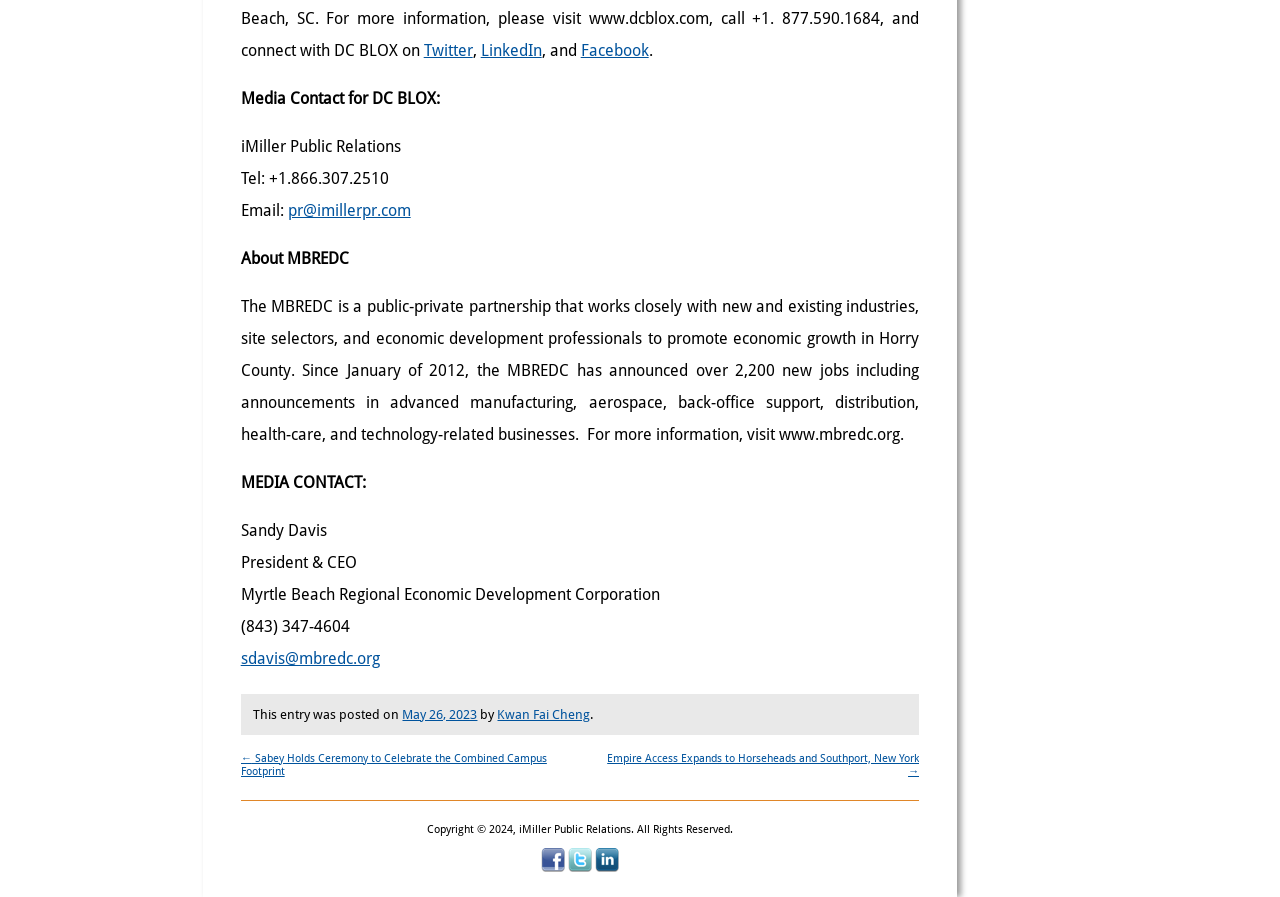With reference to the image, please provide a detailed answer to the following question: What is the name of the company that provides public relations services?

The name of the company that provides public relations services can be found in the StaticText element with the text 'iMiller Public Relations' at coordinates [0.188, 0.153, 0.313, 0.174].